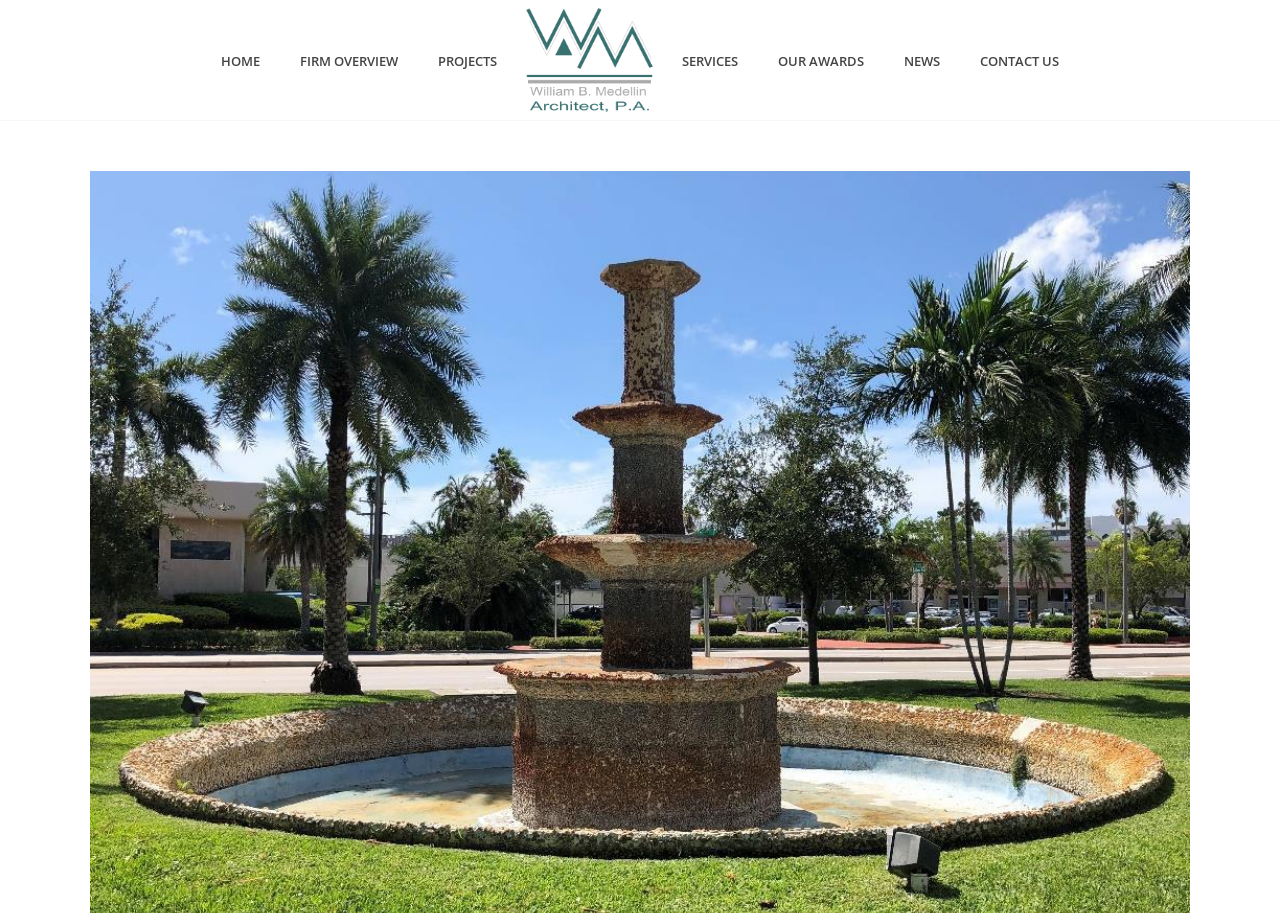Refer to the screenshot and give an in-depth answer to this question: How many navigation links are at the top of the webpage?

I counted the number of links at the top of the webpage, and I found 7 links: 'HOME', 'FIRM OVERVIEW', 'PROJECTS', 'William B. Medellin Architect', 'SERVICES', 'OUR AWARDS', and 'NEWS'.